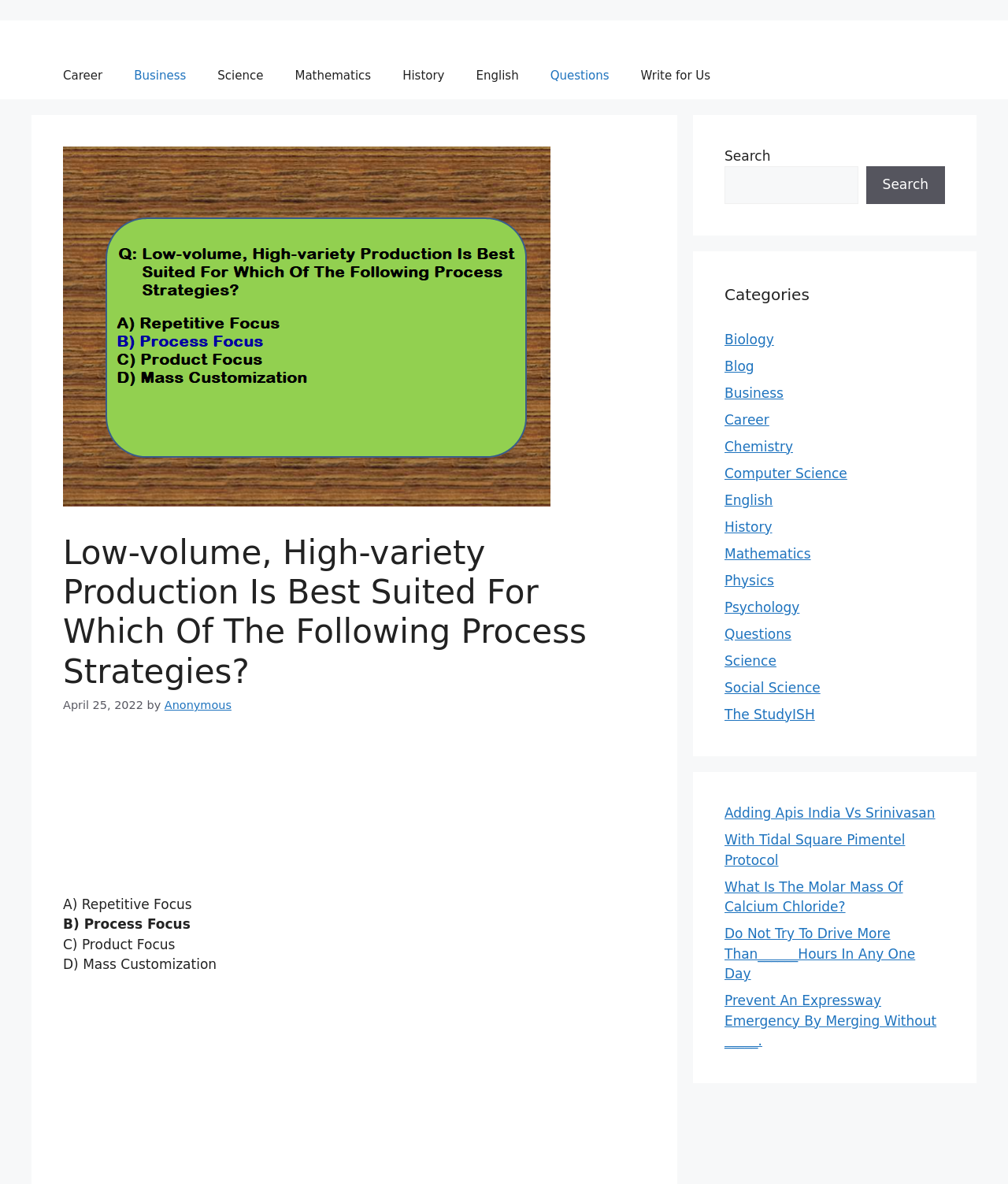How many options are available for the question?
From the screenshot, supply a one-word or short-phrase answer.

4